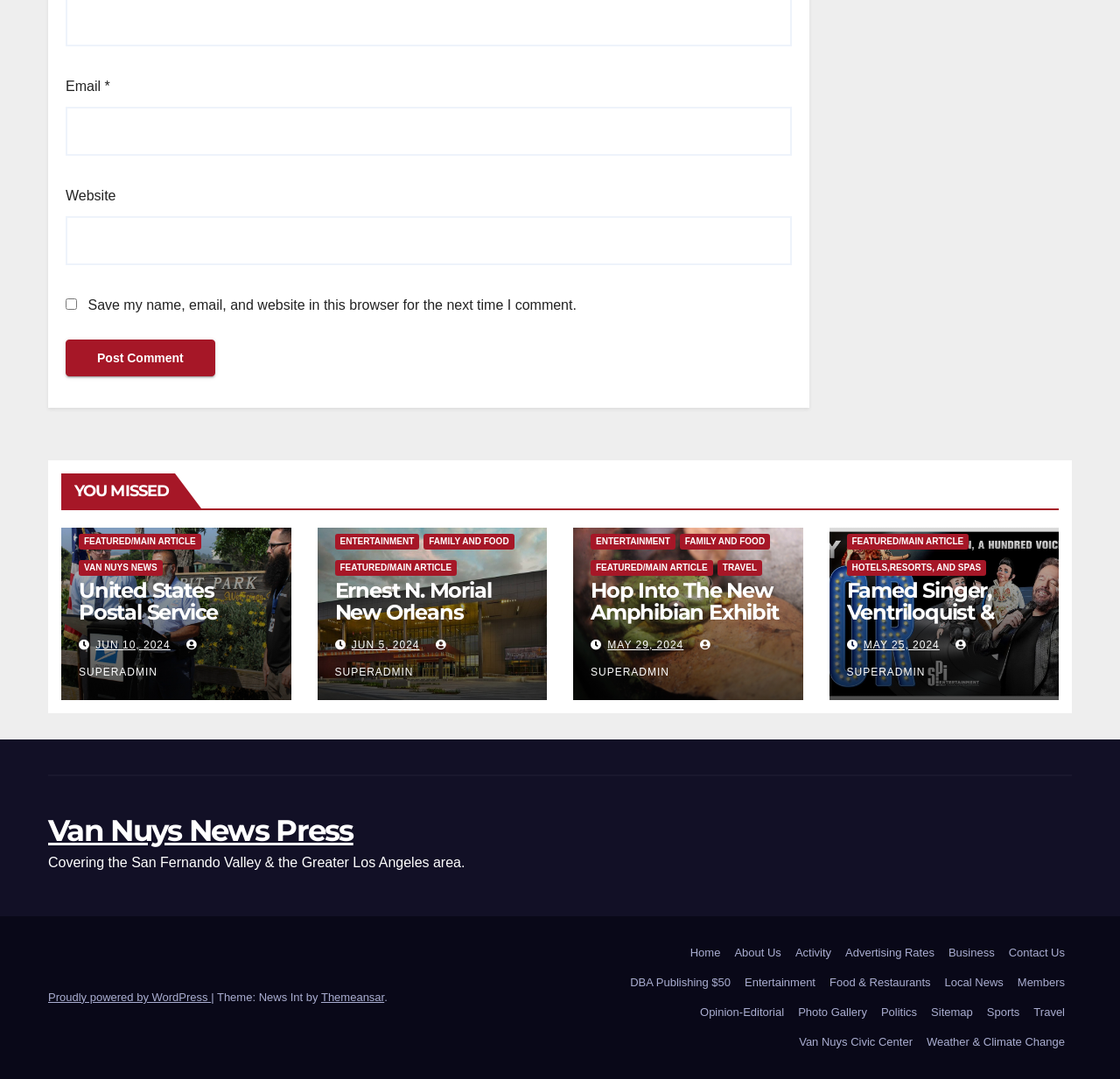Highlight the bounding box coordinates of the element you need to click to perform the following instruction: "Read 'United States Postal Service Delivers A Biting Speech'."

[0.07, 0.535, 0.218, 0.619]